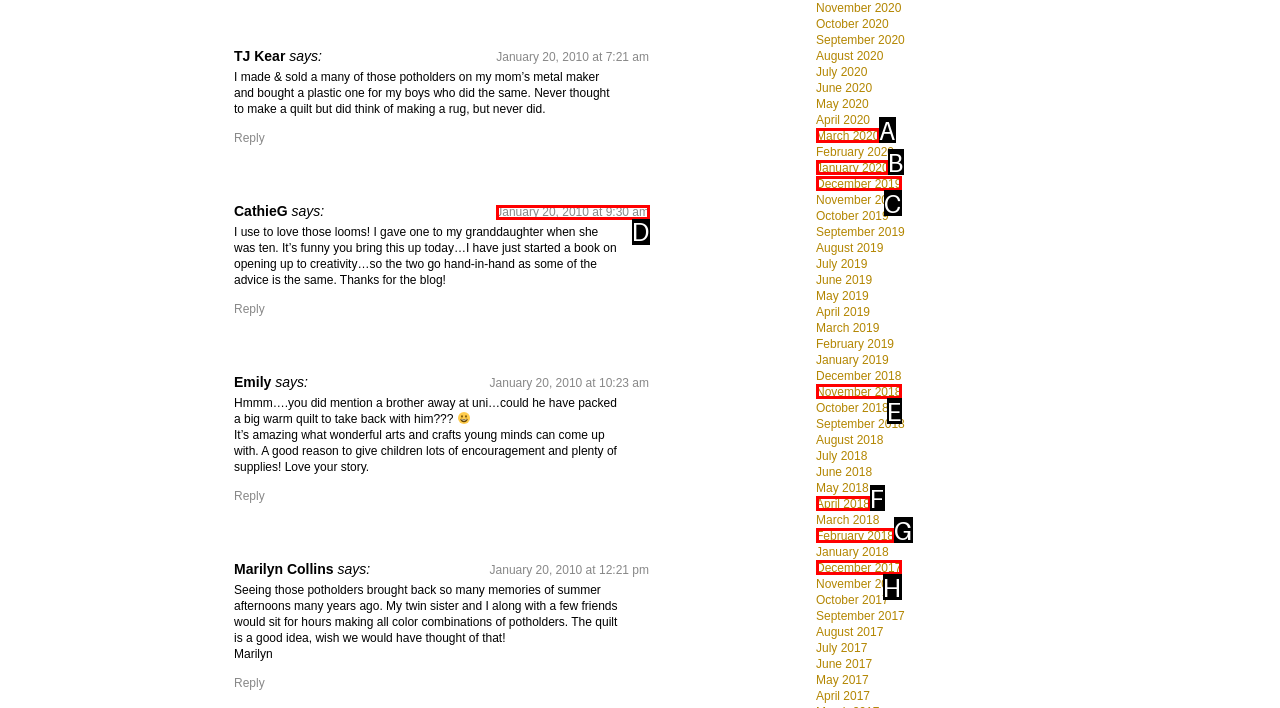Point out the correct UI element to click to carry out this instruction: View January 2020 posts
Answer with the letter of the chosen option from the provided choices directly.

B